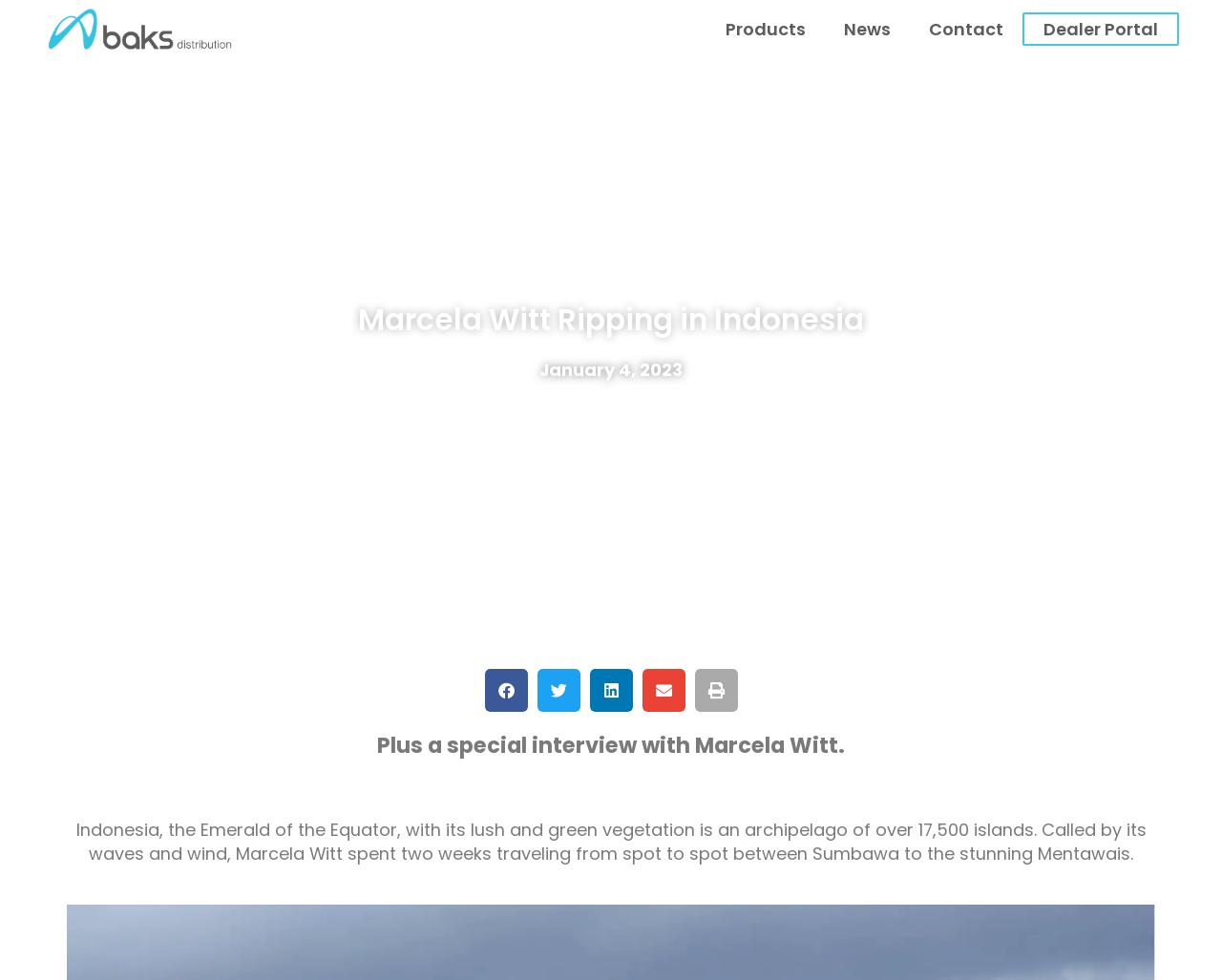How many islands are there in the archipelago?
Using the visual information, reply with a single word or short phrase.

over 17,500